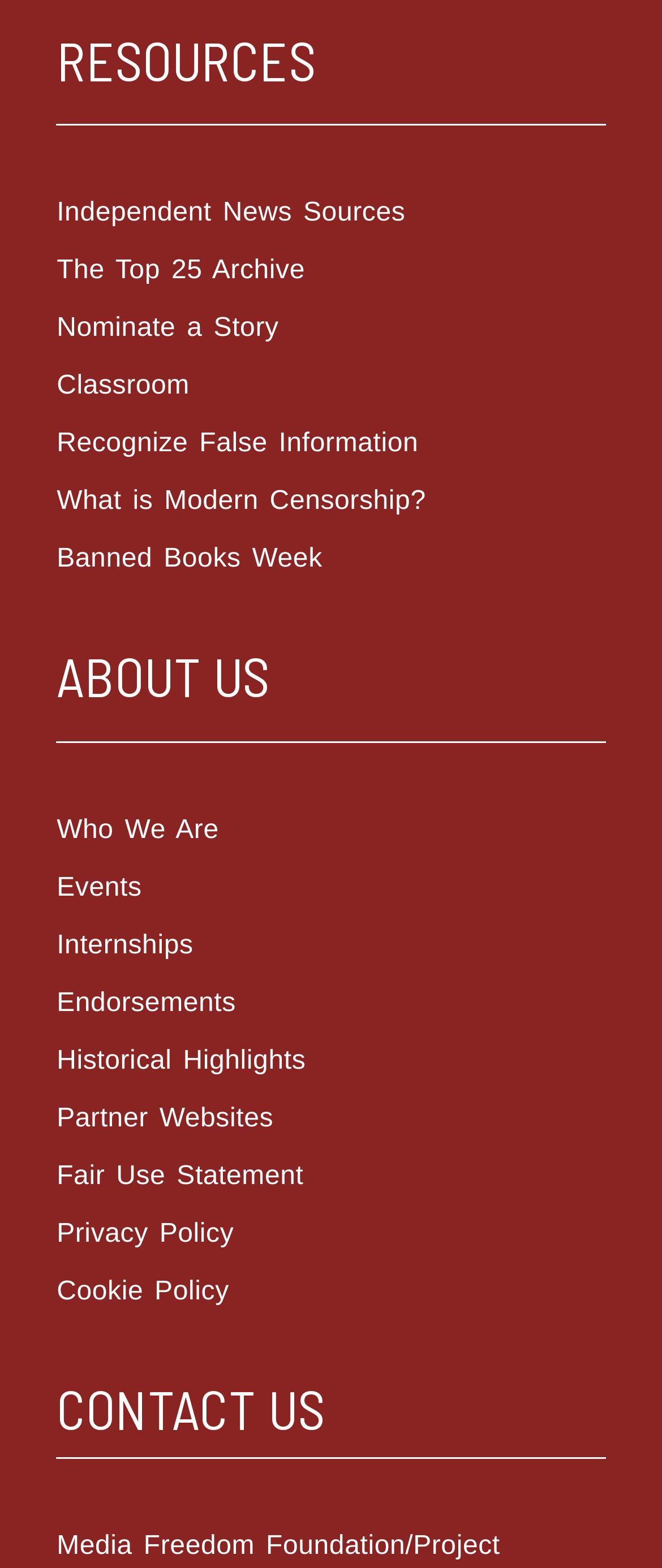Answer this question using a single word or a brief phrase:
How many links are under the 'RESOURCES' heading?

7